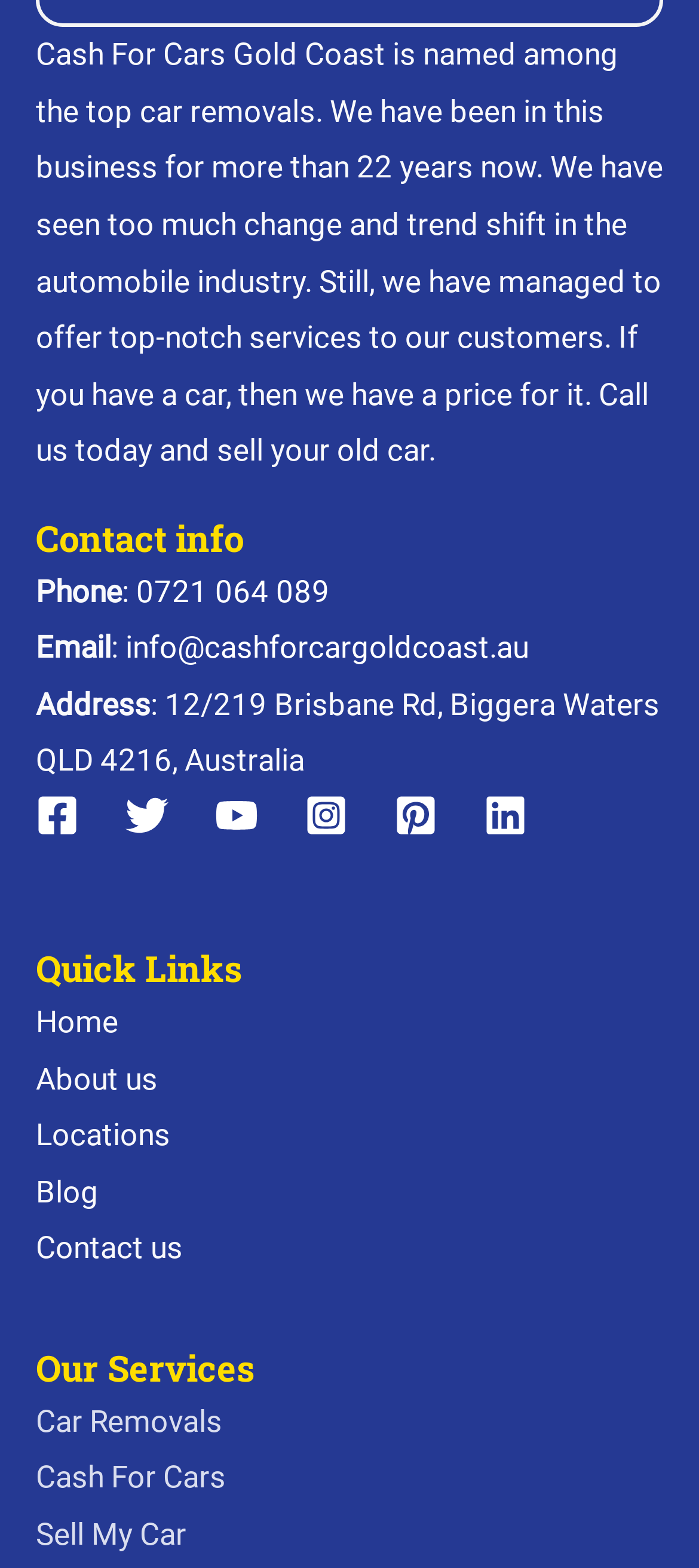Find the bounding box coordinates of the element to click in order to complete this instruction: "Visit Facebook page". The bounding box coordinates must be four float numbers between 0 and 1, denoted as [left, top, right, bottom].

[0.051, 0.506, 0.113, 0.534]